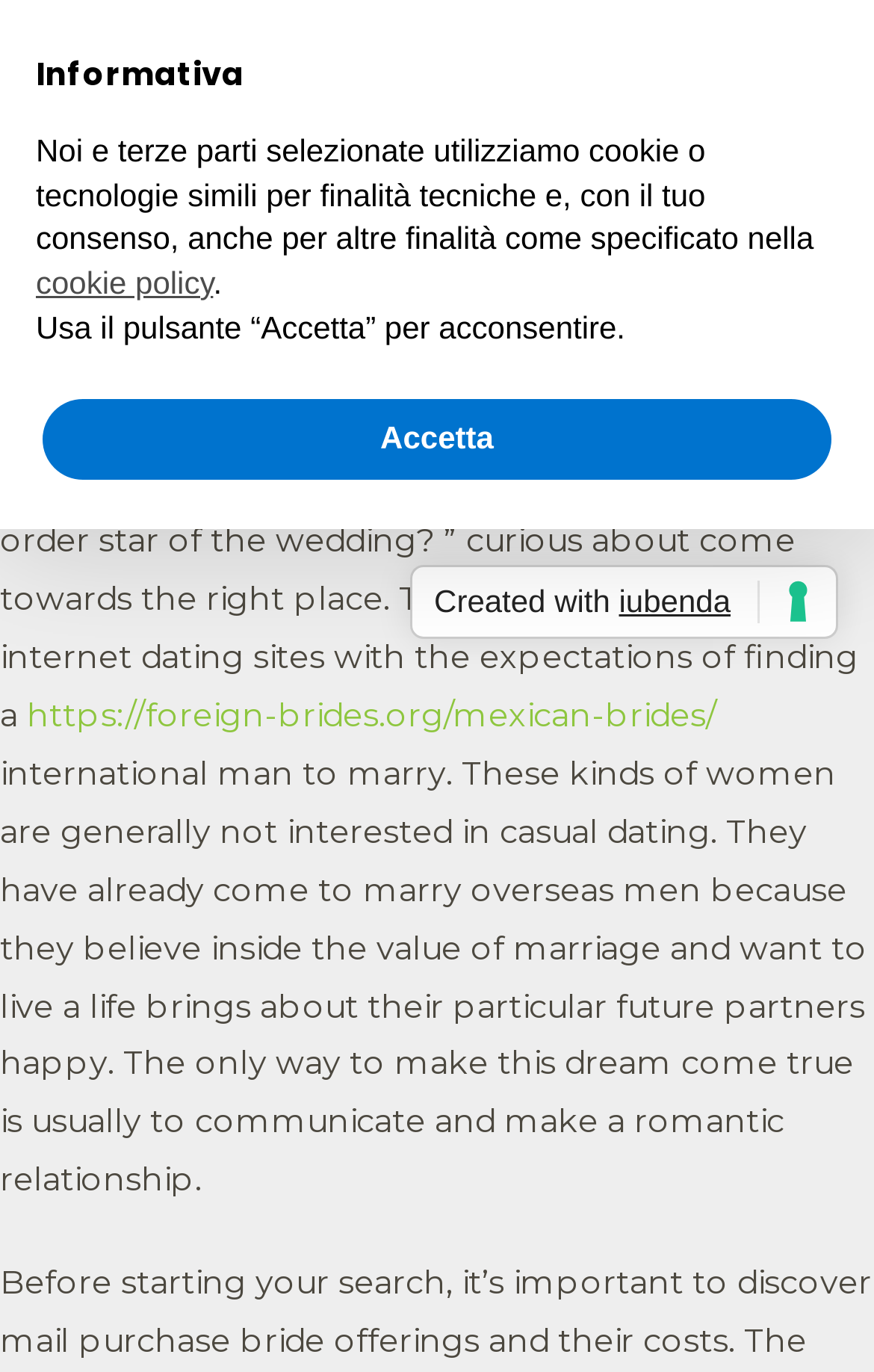Please identify the bounding box coordinates of the element's region that needs to be clicked to fulfill the following instruction: "Click the 'Created with iubenda' link". The bounding box coordinates should consist of four float numbers between 0 and 1, i.e., [left, top, right, bottom].

[0.468, 0.411, 0.959, 0.466]